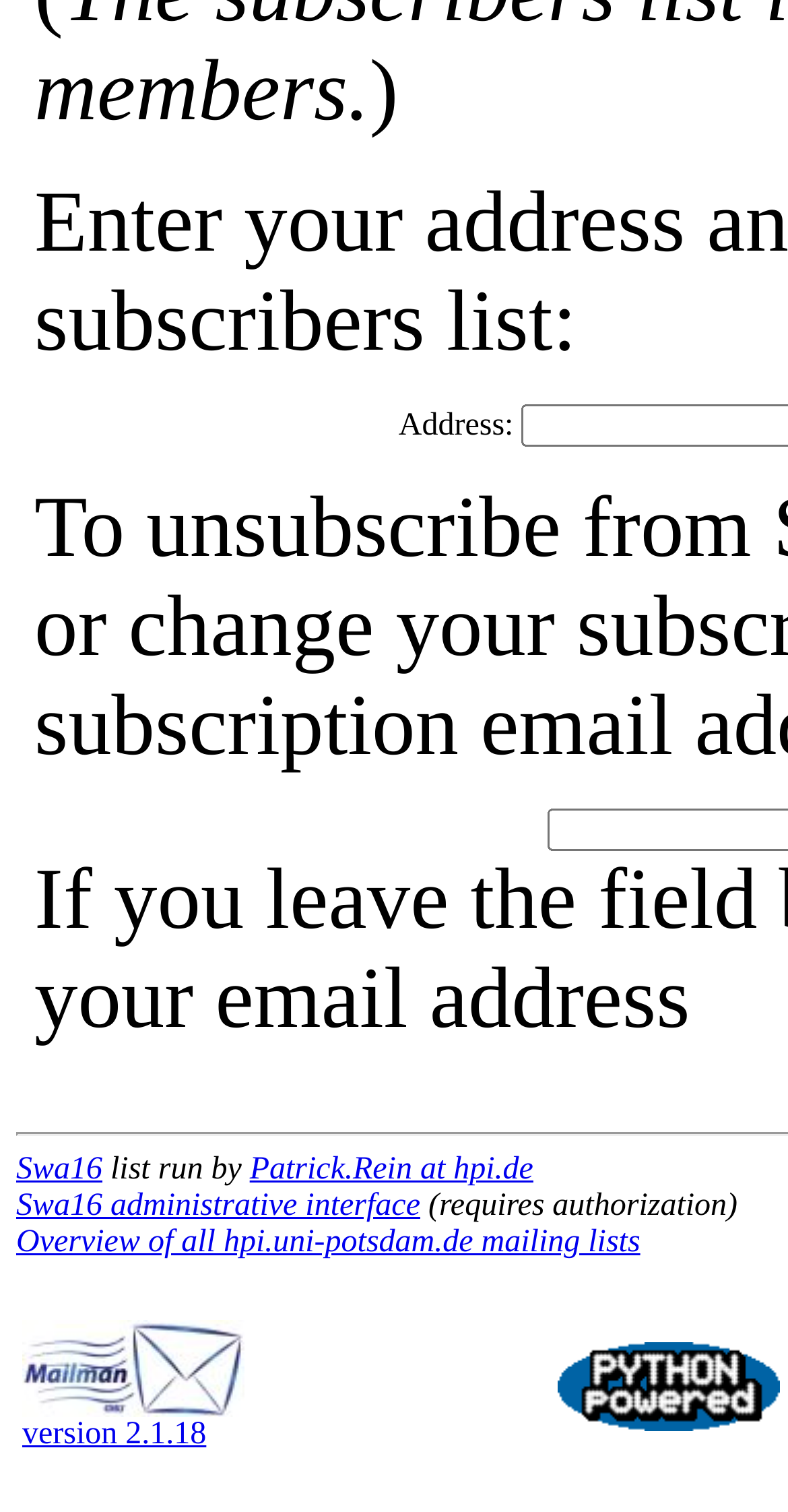Using the webpage screenshot, locate the HTML element that fits the following description and provide its bounding box: "Swa16 administrative interface".

[0.021, 0.786, 0.533, 0.809]